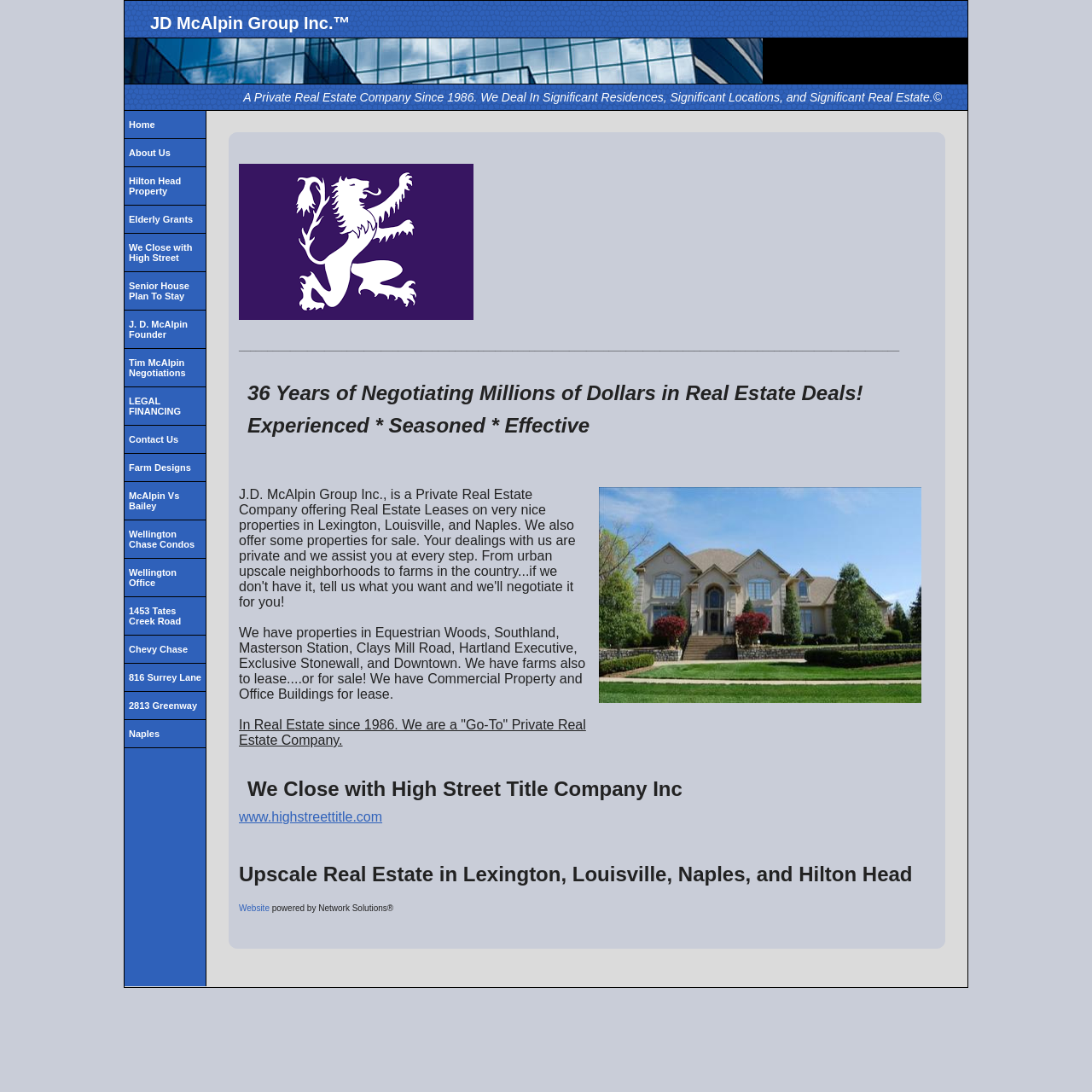Identify and extract the main heading from the webpage.

JD McAlpin Group Inc.™